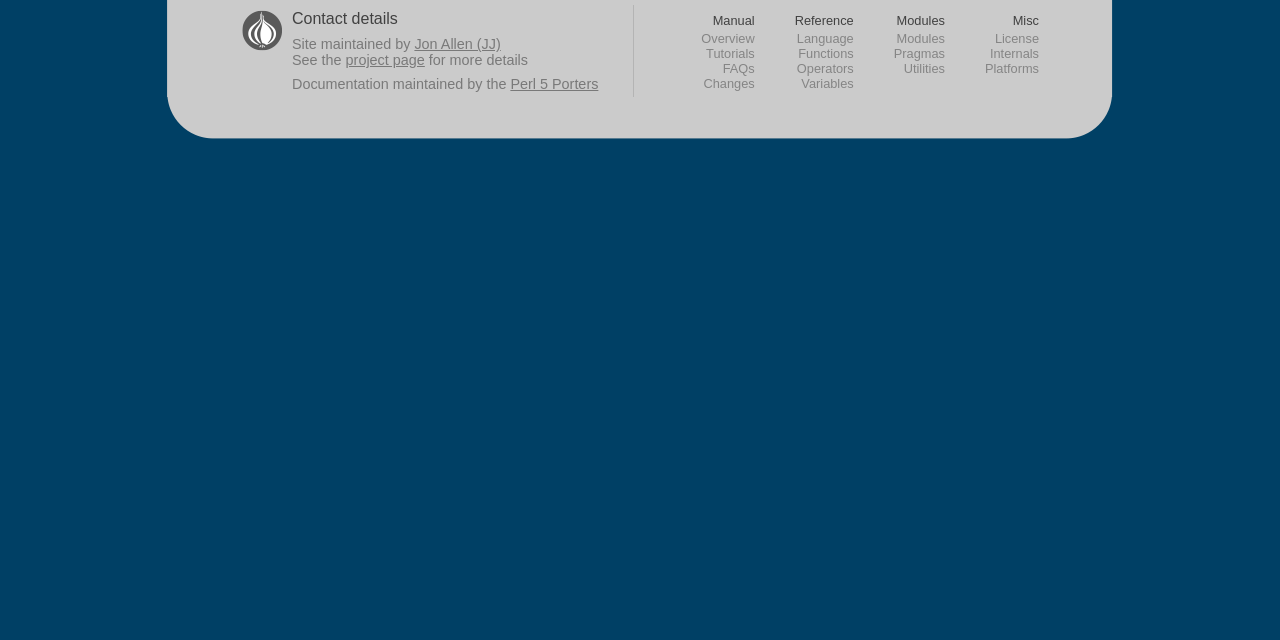Given the description of a UI element: "project page", identify the bounding box coordinates of the matching element in the webpage screenshot.

[0.27, 0.081, 0.332, 0.106]